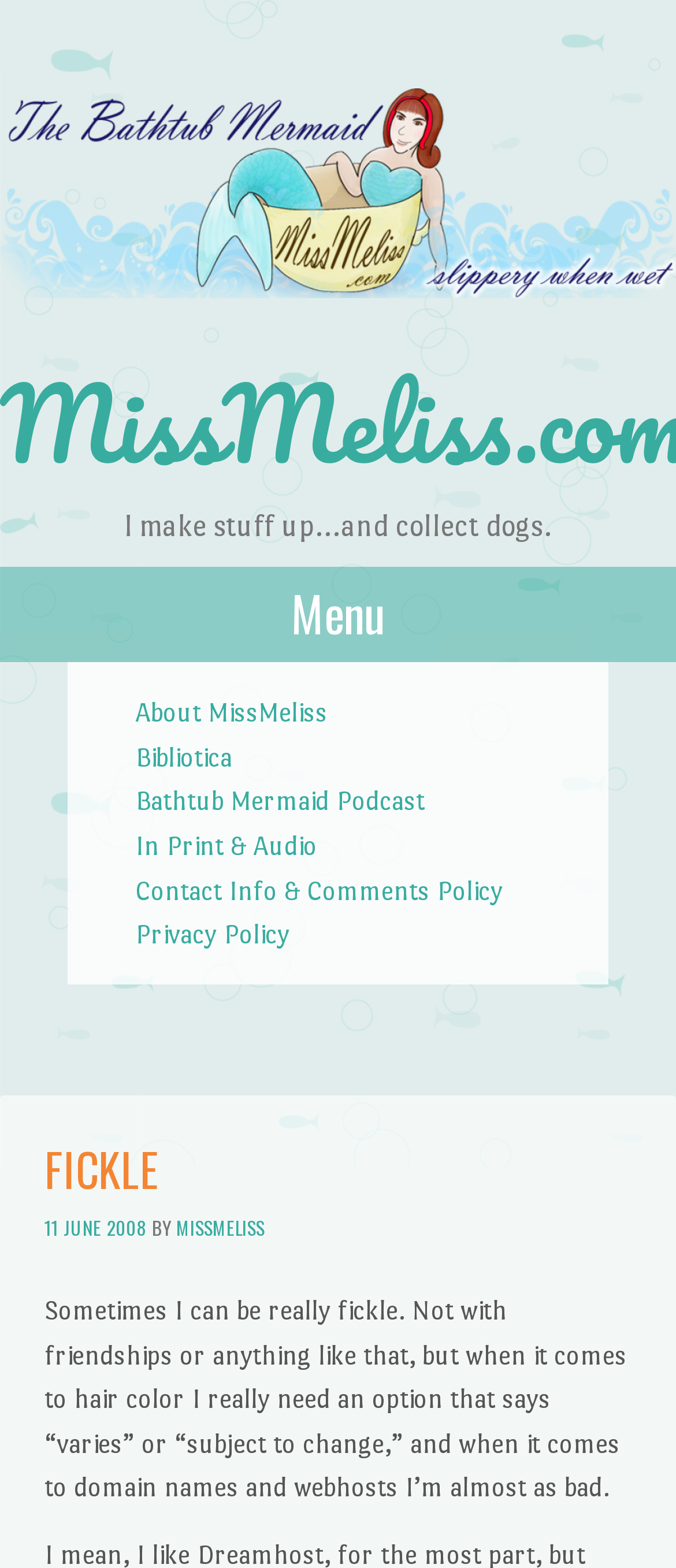Please locate the clickable area by providing the bounding box coordinates to follow this instruction: "check the Privacy Policy".

[0.2, 0.586, 0.428, 0.605]